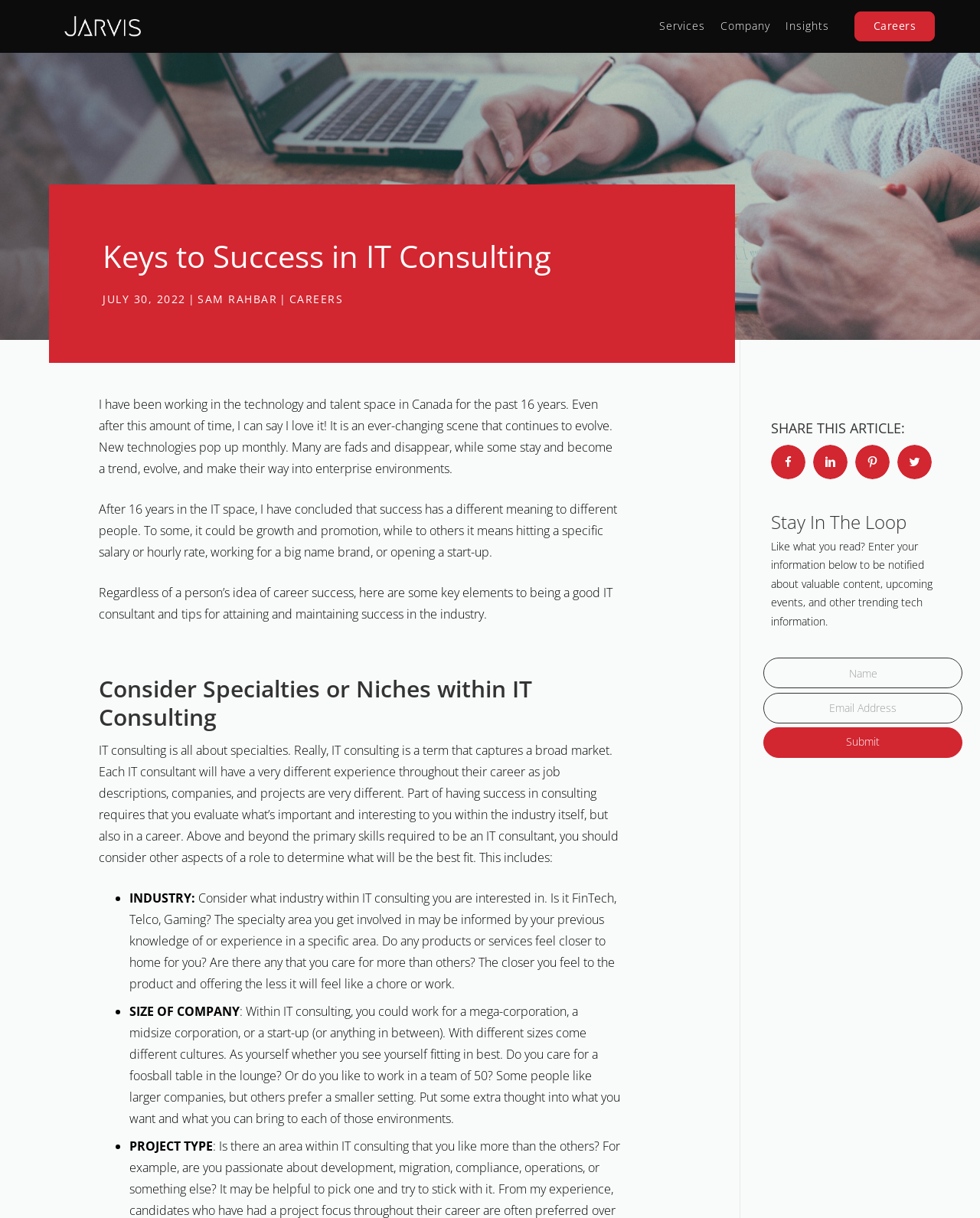Who is the author of the article?
Please provide a comprehensive answer based on the contents of the image.

The author of the article is SAM RAHBAR, which is mentioned in the link 'SAM RAHBAR' with the bounding box coordinates [0.202, 0.24, 0.283, 0.252]